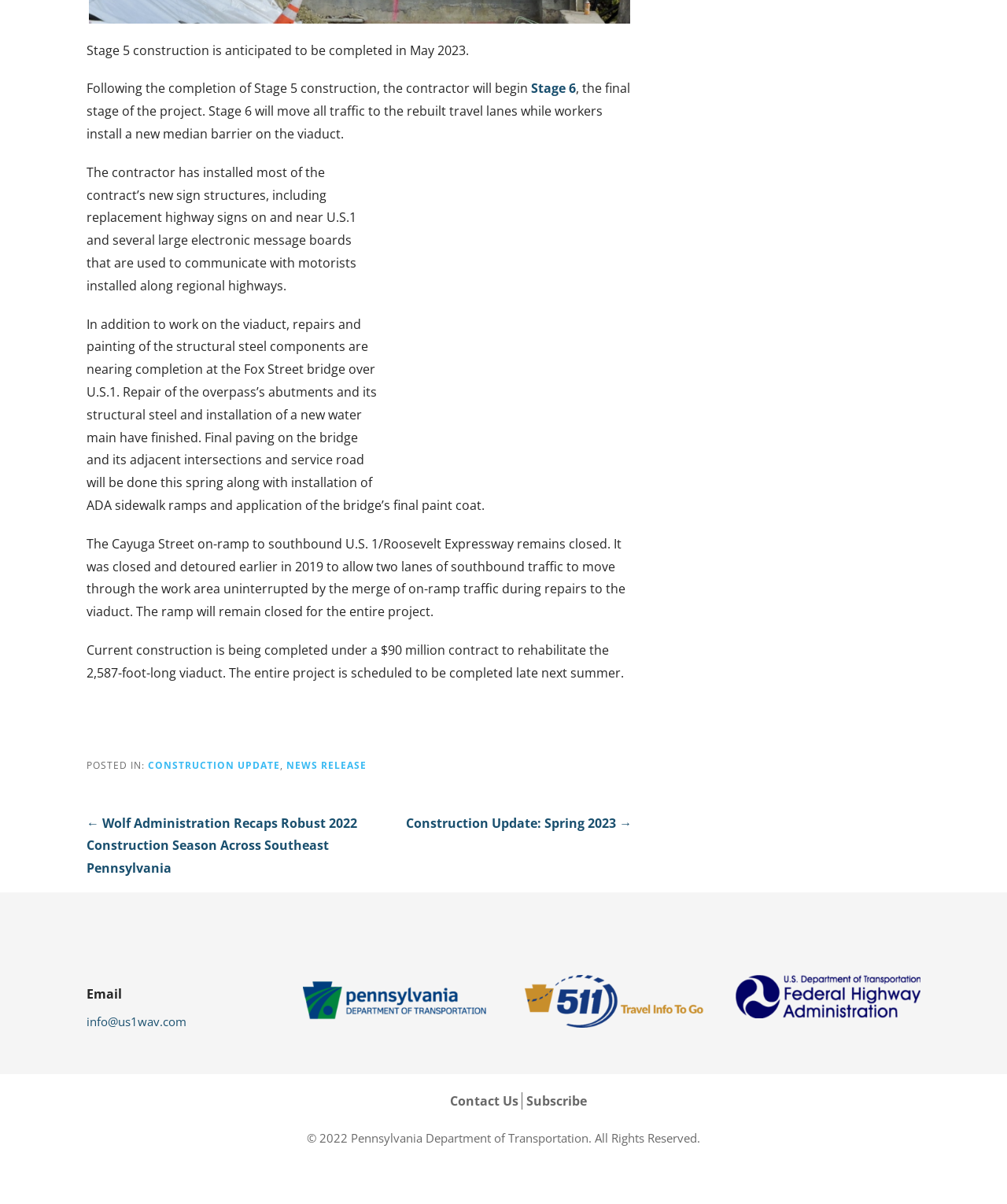Specify the bounding box coordinates of the area that needs to be clicked to achieve the following instruction: "Go to the 'Contact Us' page".

[0.446, 0.907, 0.514, 0.921]